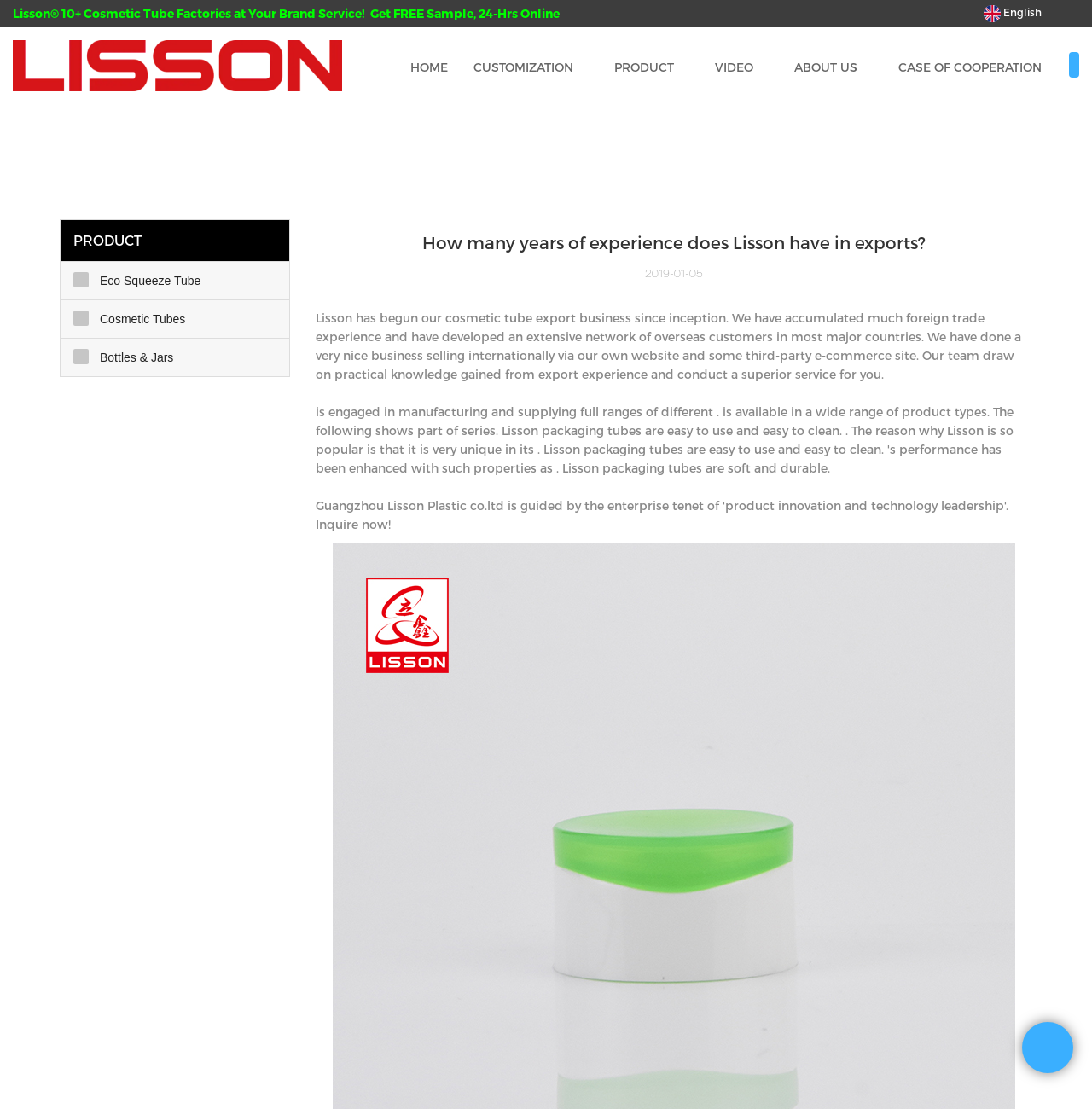Can you identify the bounding box coordinates of the clickable region needed to carry out this instruction: 'Go to HOME page'? The coordinates should be four float numbers within the range of 0 to 1, stated as [left, top, right, bottom].

[0.364, 0.047, 0.422, 0.075]